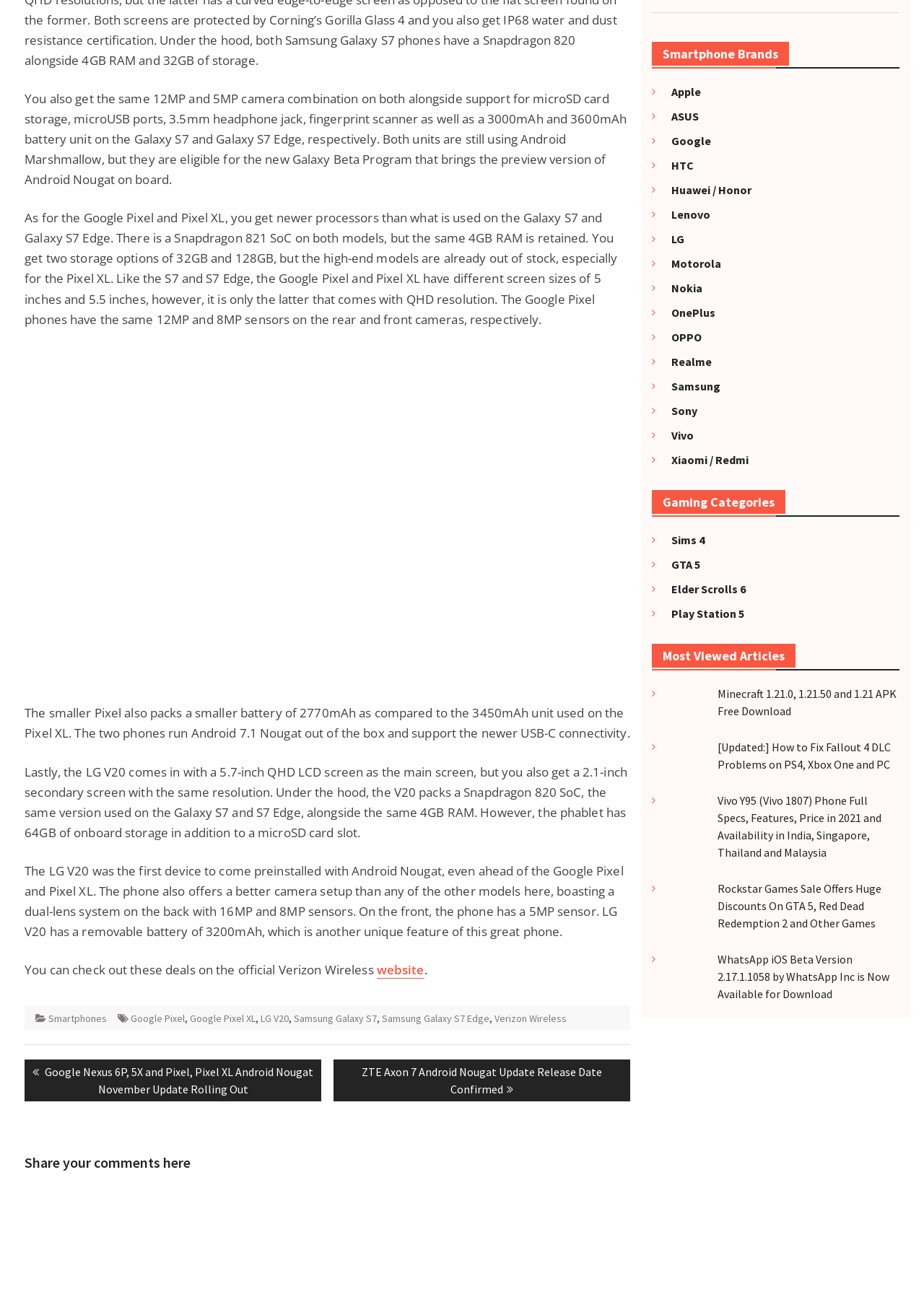How many cameras does the LG V20 have?
Refer to the screenshot and deliver a thorough answer to the question presented.

The text describes the camera setup of the LG V20, which includes a dual-lens system on the back with 16MP and 8MP sensors, and a 5MP sensor on the front, making a total of three cameras.